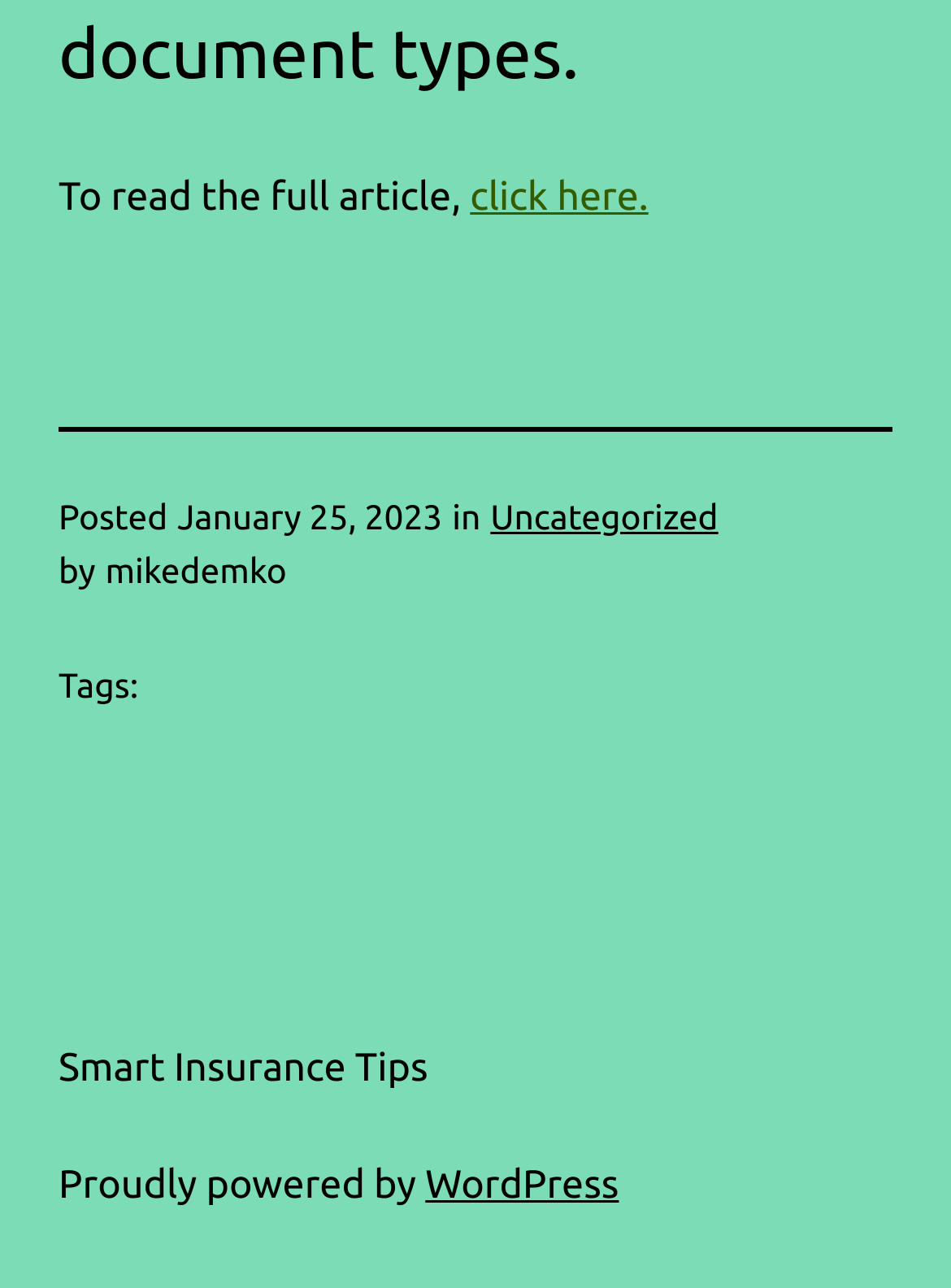What is the title of the link located above the 'Proudly powered by' text?
Based on the image, answer the question in a detailed manner.

I found the title of the link located above the 'Proudly powered by' text by looking at the link itself. The title is specified as 'Smart Insurance Tips'.